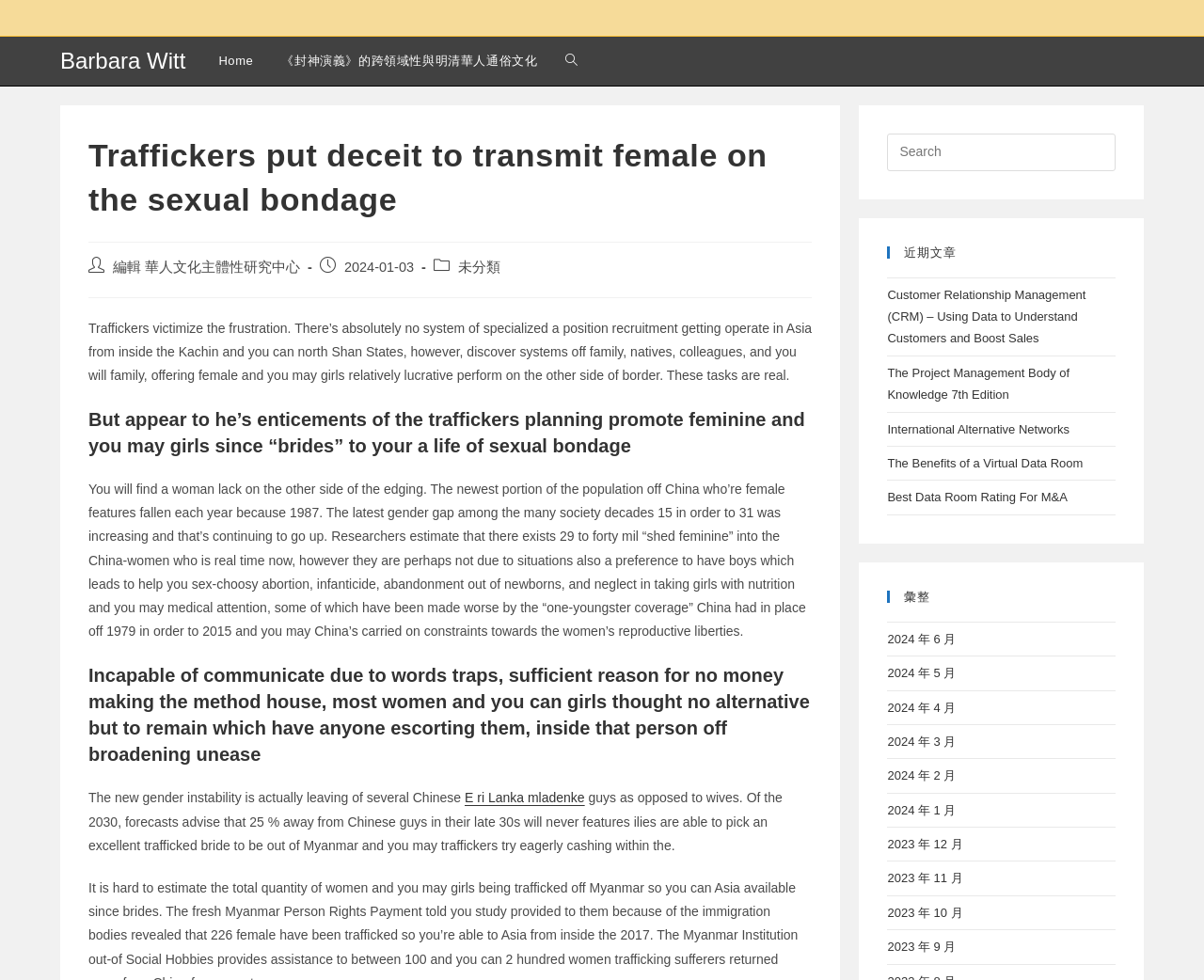What is the topic of the post?
Please use the visual content to give a single word or phrase answer.

Traffickers and sexual bondage